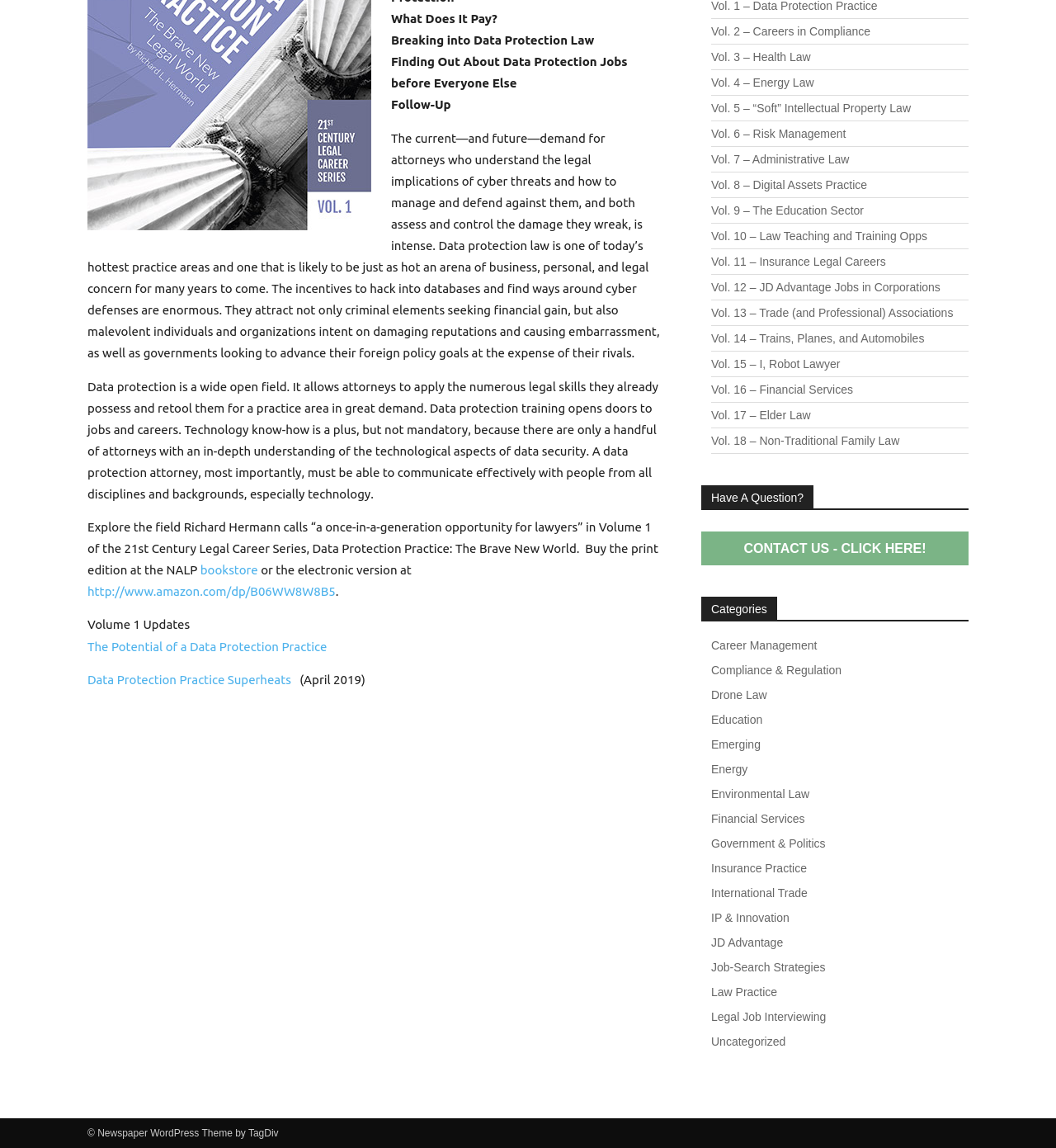Mark the bounding box of the element that matches the following description: "Government & Politics".

[0.673, 0.729, 0.782, 0.74]